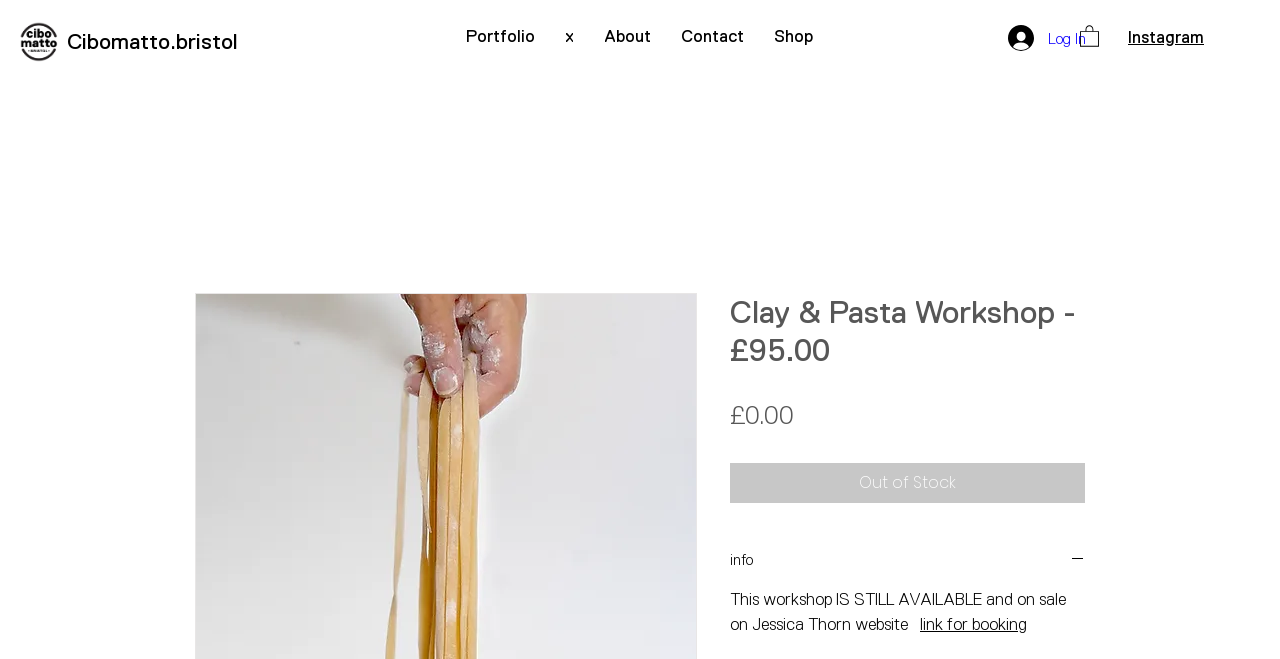Respond to the question below with a concise word or phrase:
Where can I book the workshop?

Jessica Thorn website